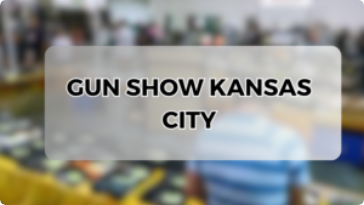Please use the details from the image to answer the following question comprehensively:
What is displayed prominently in bold text?

The image has a bold text overlay that prominently displays the words 'GUN SHOW KANSAS CITY', which clearly indicates the focus and theme of the event depicted in the image.